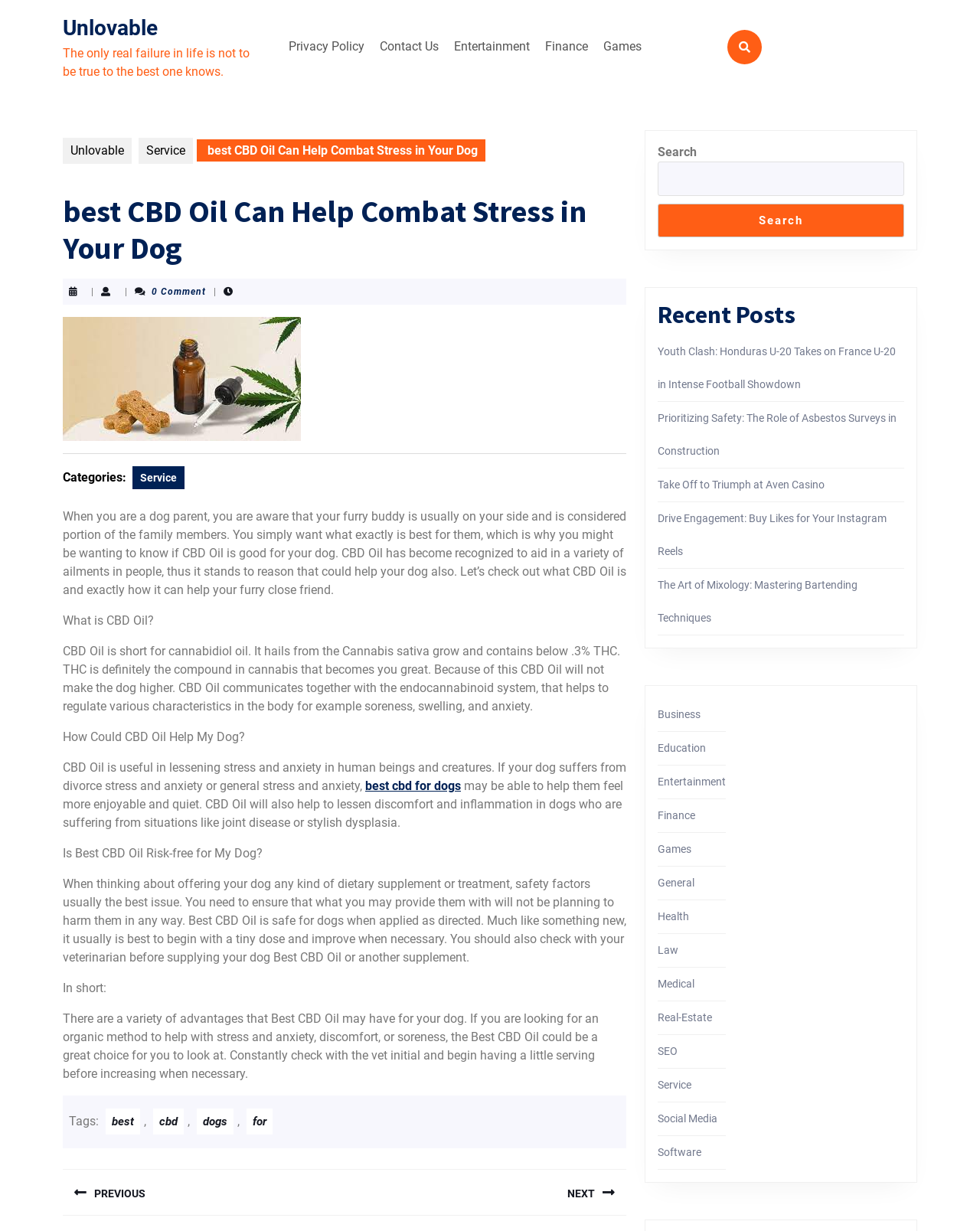Please identify the bounding box coordinates of the element's region that needs to be clicked to fulfill the following instruction: "Click on the 'Unlovable' link". The bounding box coordinates should consist of four float numbers between 0 and 1, i.e., [left, top, right, bottom].

[0.064, 0.012, 0.161, 0.033]